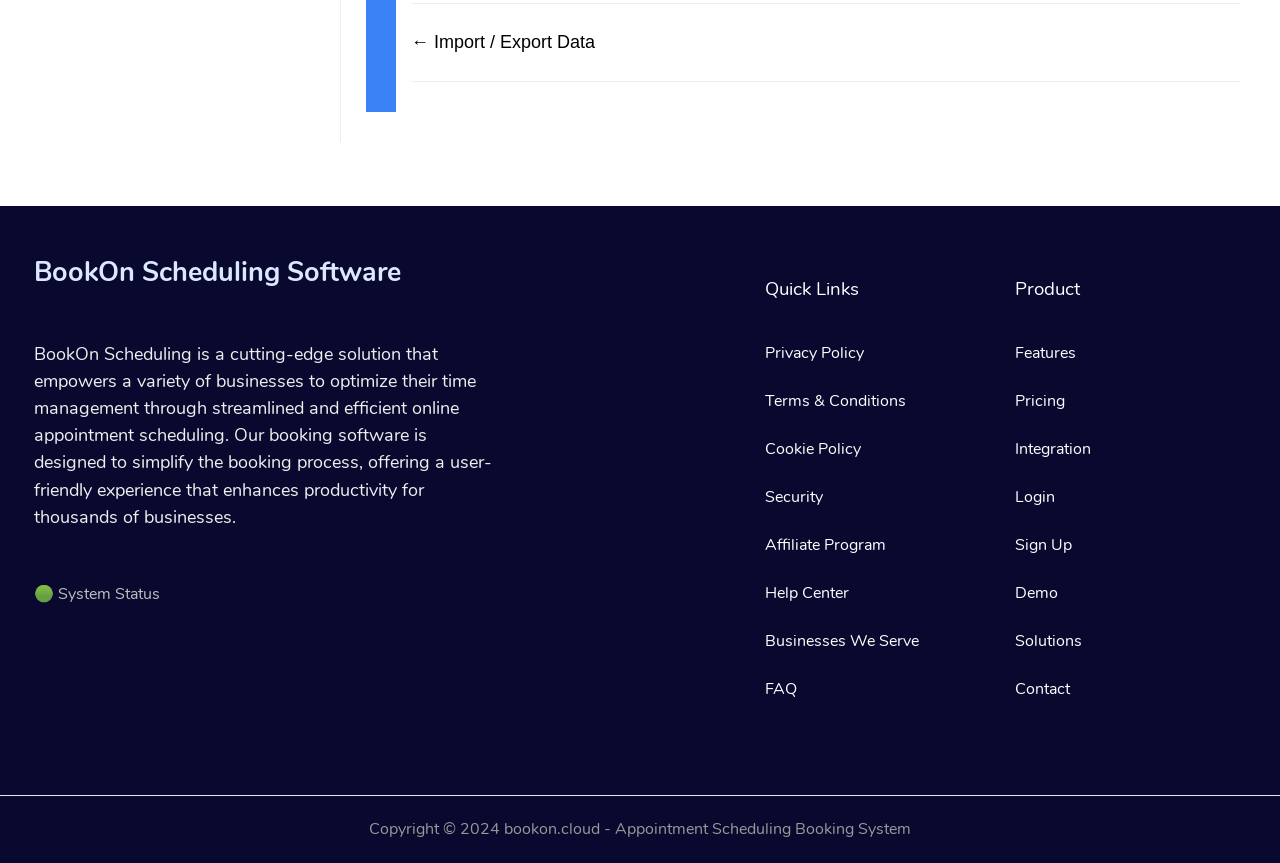What type of links are listed under 'Quick Links'?
From the screenshot, supply a one-word or short-phrase answer.

Policy and help links